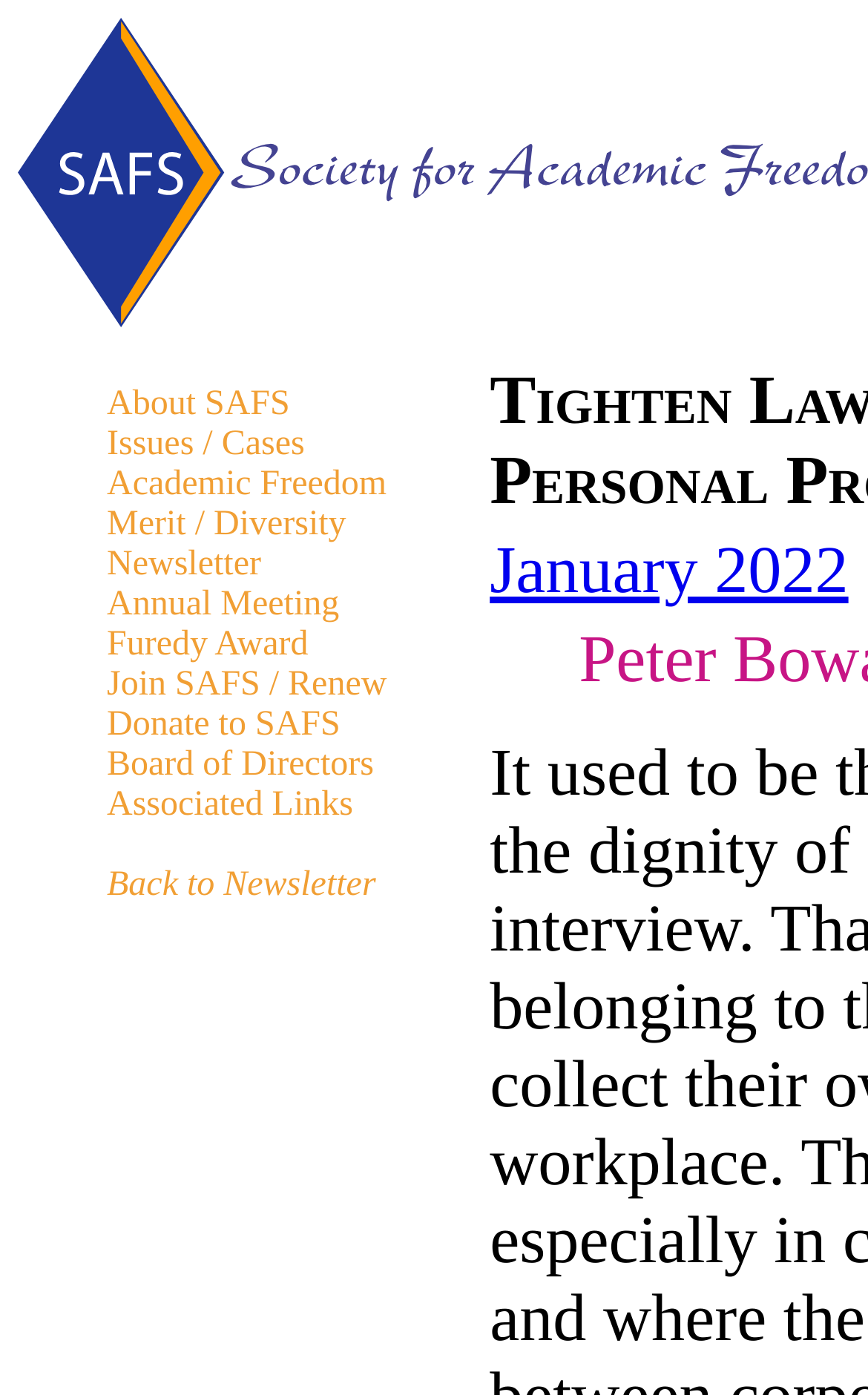Determine the bounding box coordinates for the UI element described. Format the coordinates as (top-left x, top-left y, bottom-right x, bottom-right y) and ensure all values are between 0 and 1. Element description: Join SAFS / Renew

[0.123, 0.477, 0.446, 0.504]